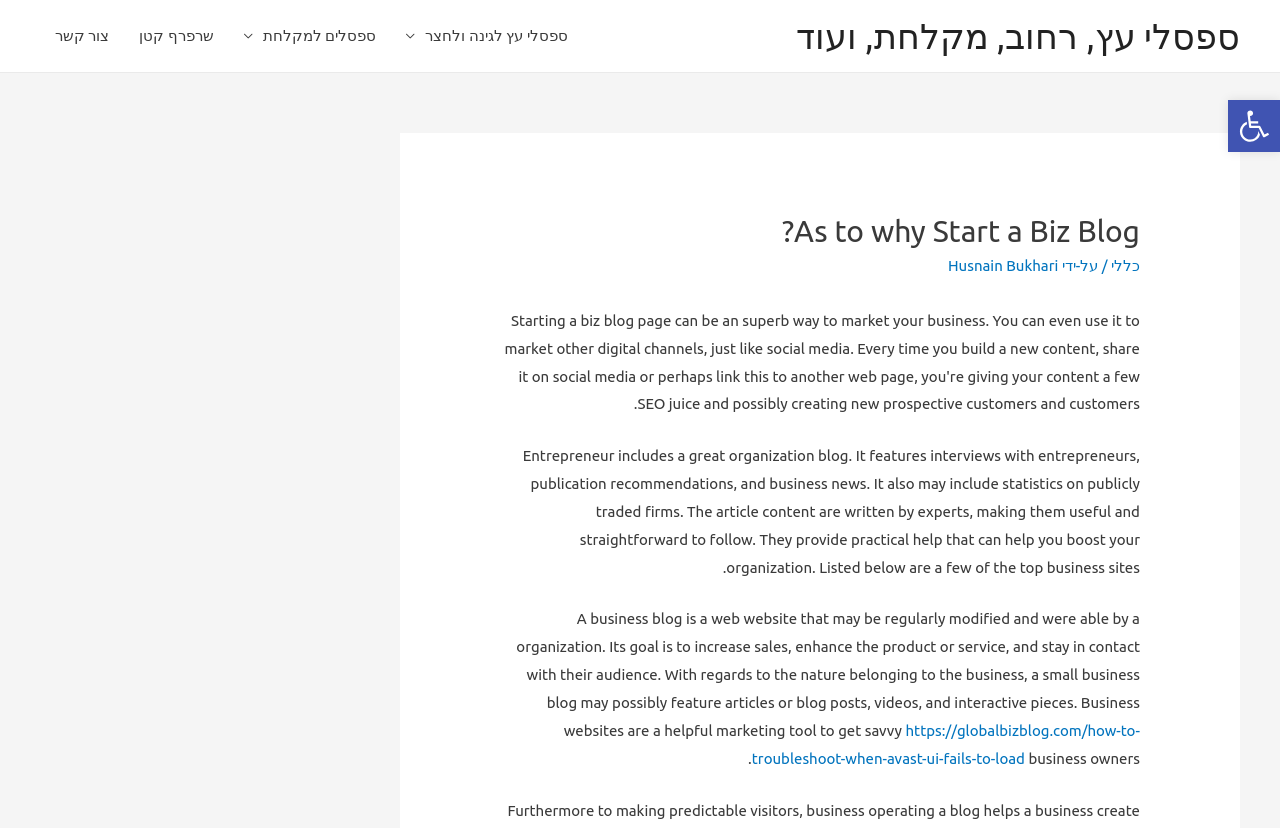Answer in one word or a short phrase: 
What is the link to the article about troubleshooting Avast UI?

https://globalbizblog.com/how-to-troubleshoot-when-avast-ui-fails-to-load